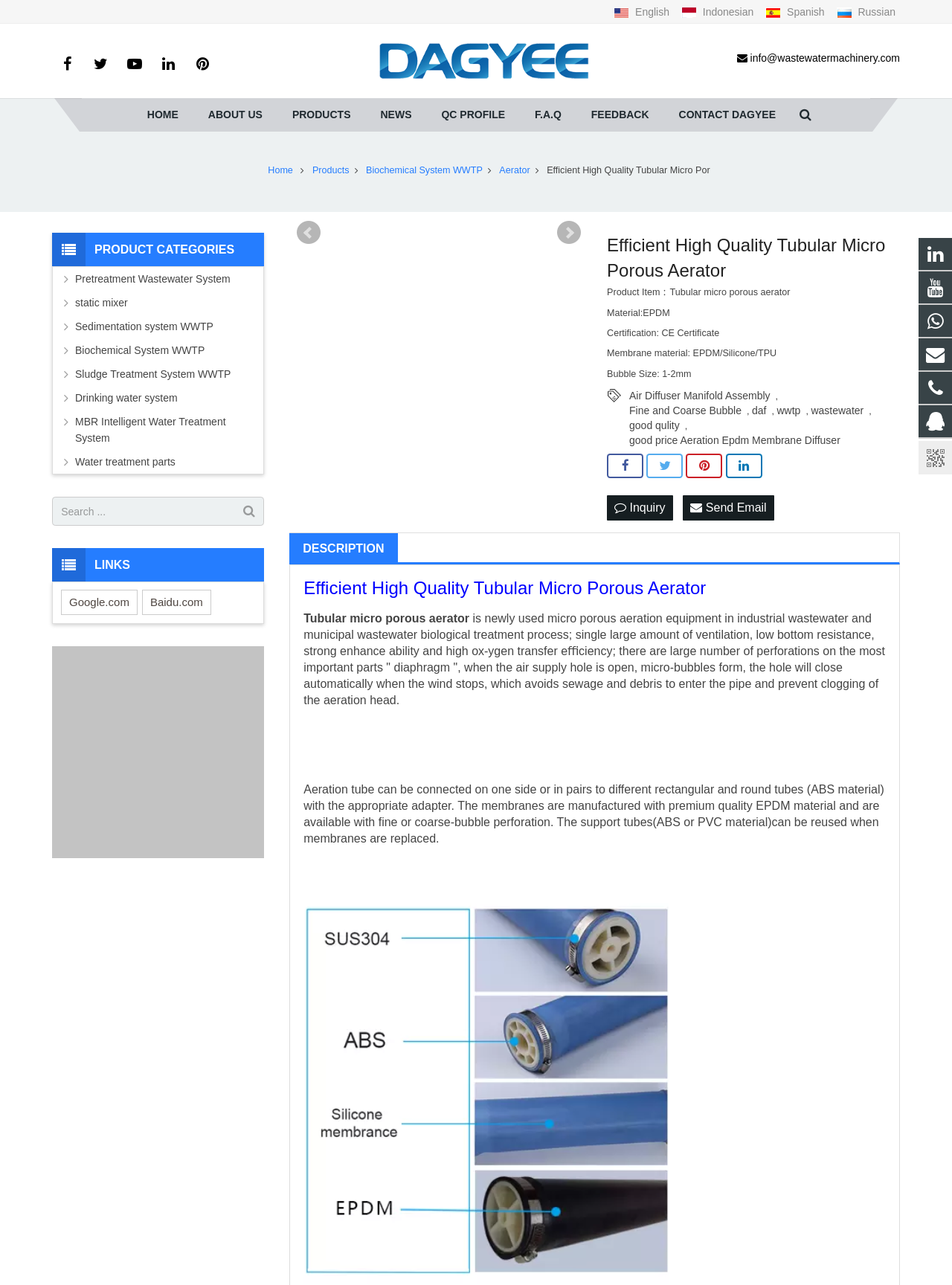Determine the bounding box for the described HTML element: "Sheridan Voysey". Ensure the coordinates are four float numbers between 0 and 1 in the format [left, top, right, bottom].

None